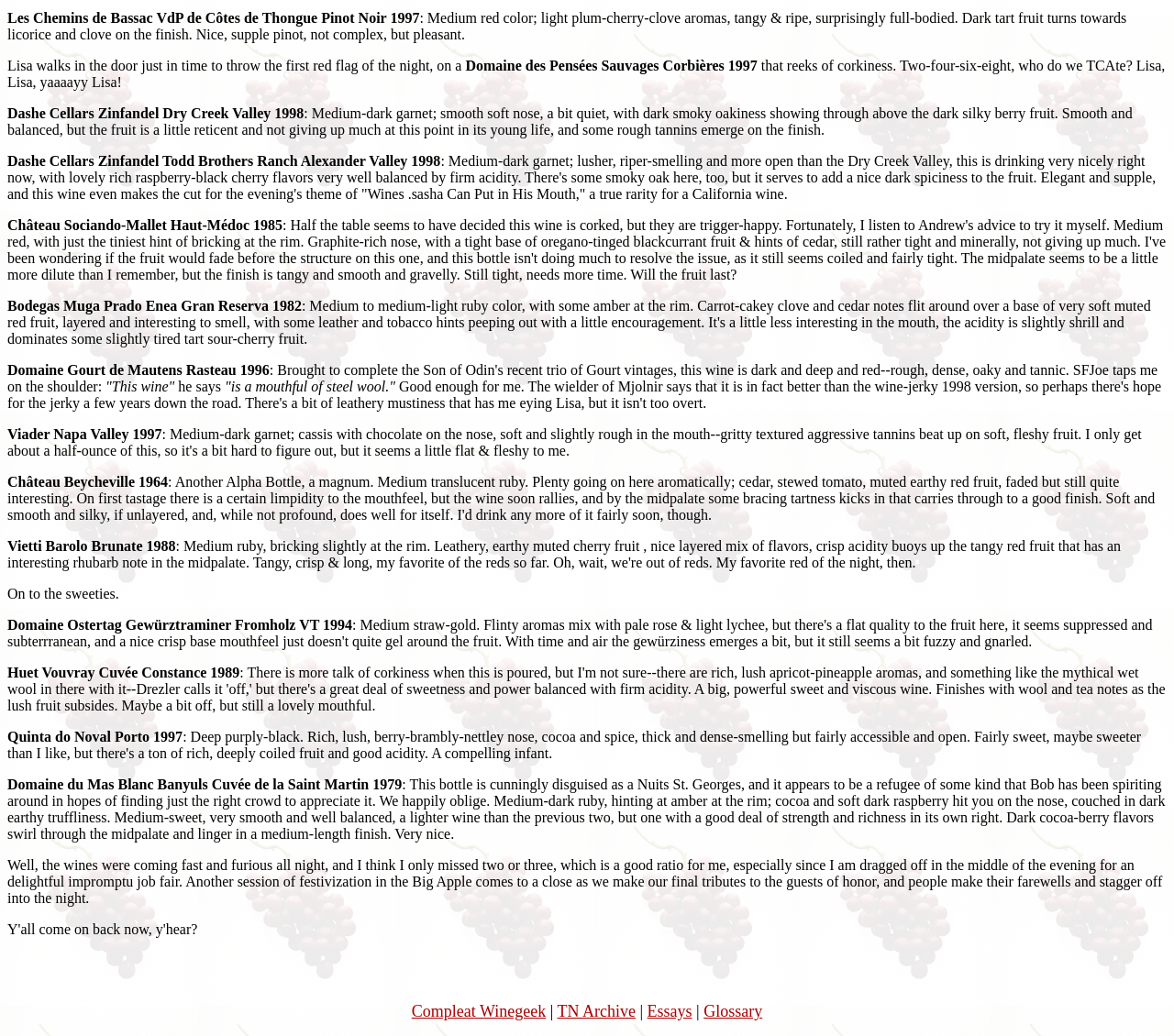Please analyze the image and provide a thorough answer to the question:
What is the wine described in the first paragraph?

The first paragraph describes a wine with a medium red color and light plum-cherry-clove aromas. The text mentions 'Les Chemins de Bassac VdP de Côtes de Thongue Pinot Noir 1997' as the name of the wine, which is the answer to this question.